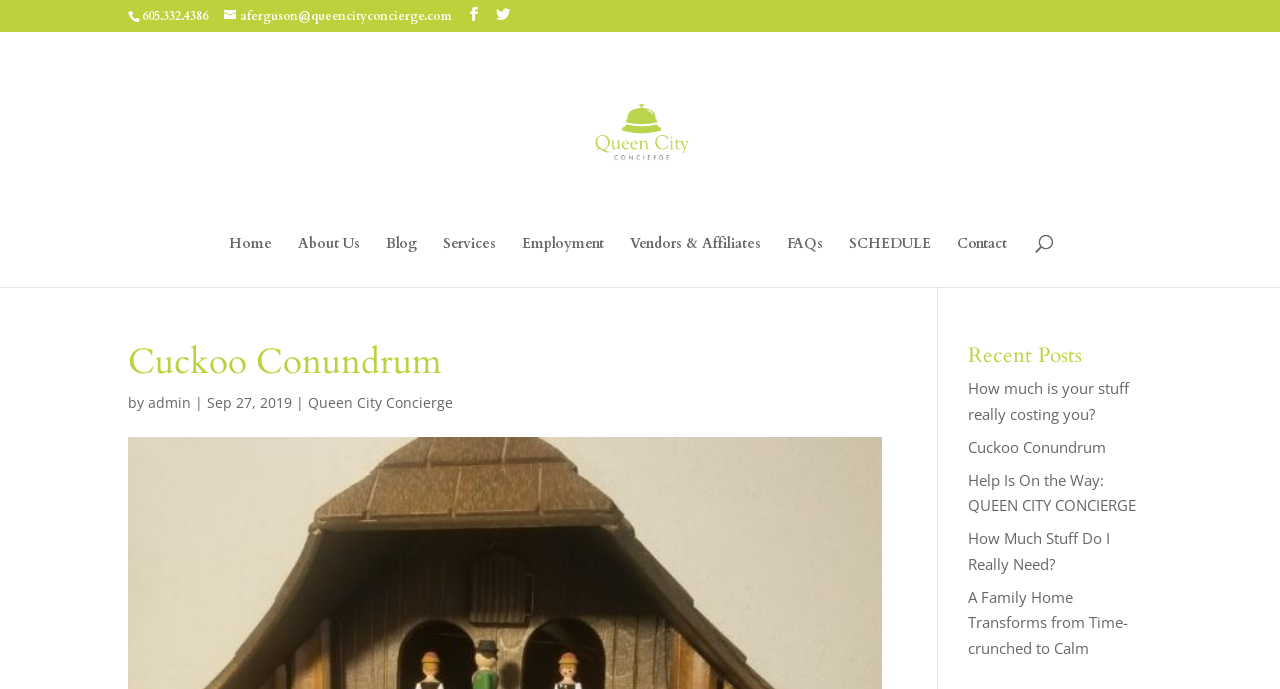Find the bounding box coordinates for the UI element whose description is: "notes from the an·thro·po·cene playlist". The coordinates should be four float numbers between 0 and 1, in the format [left, top, right, bottom].

None